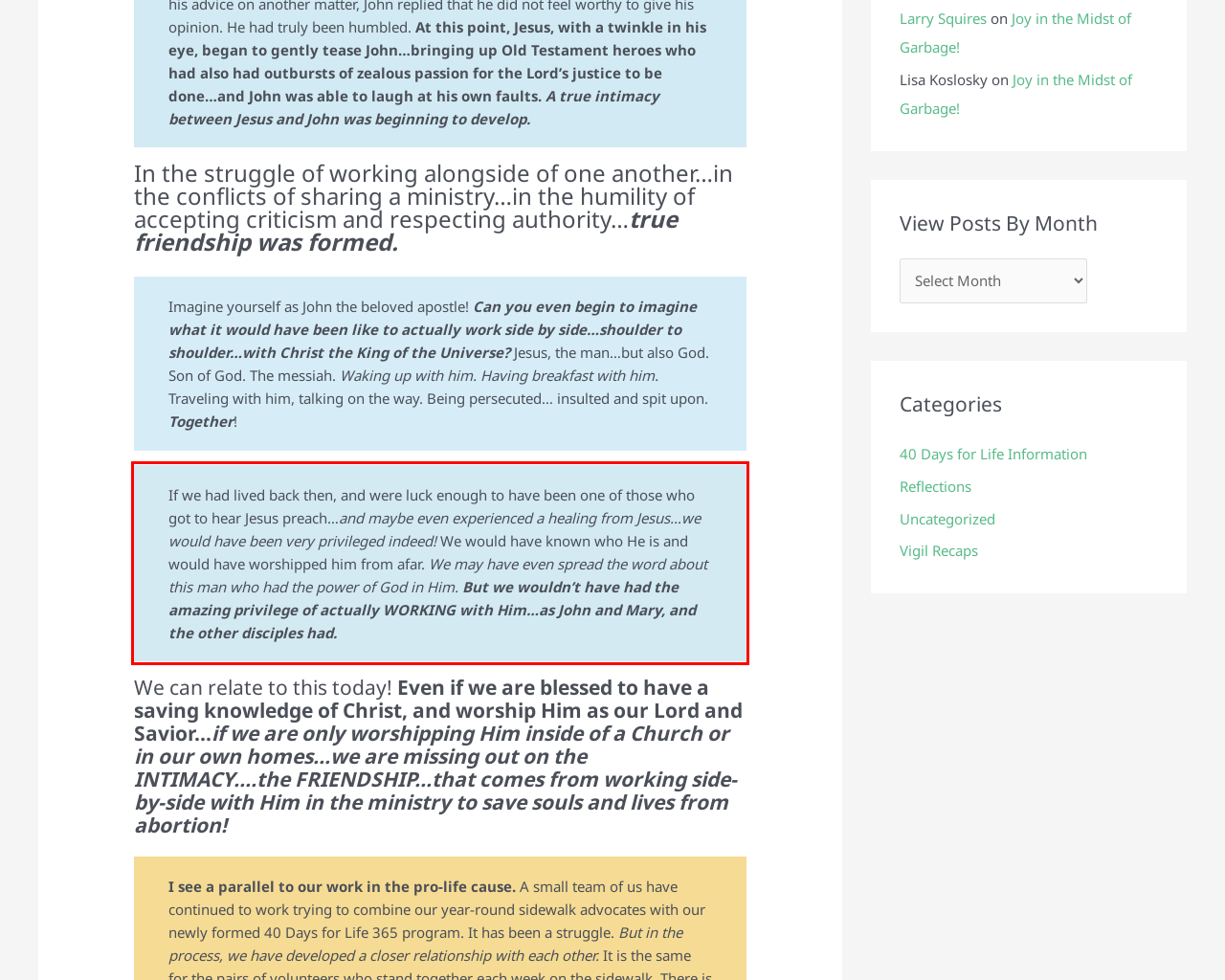You are given a screenshot of a webpage with a UI element highlighted by a red bounding box. Please perform OCR on the text content within this red bounding box.

If we had lived back then, and were luck enough to have been one of those who got to hear Jesus preach…and maybe even experienced a healing from Jesus…we would have been very privileged indeed! We would have known who He is and would have worshipped him from afar. We may have even spread the word about this man who had the power of God in Him. But we wouldn’t have had the amazing privilege of actually WORKING with Him…as John and Mary, and the other disciples had.